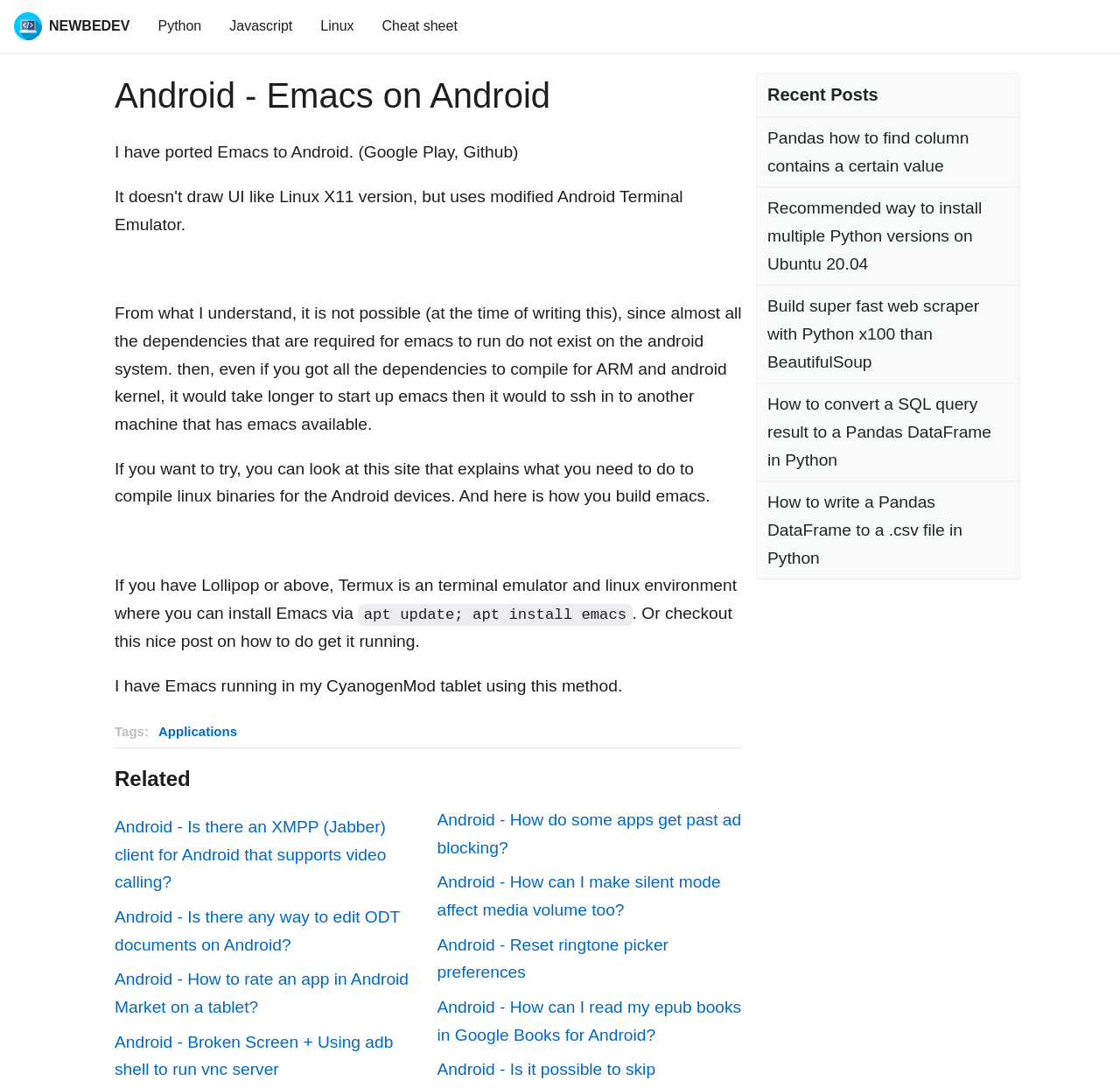Find the bounding box coordinates for the area that should be clicked to accomplish the instruction: "Click the 'Cheat sheet' link".

[0.329, 0.01, 0.421, 0.038]